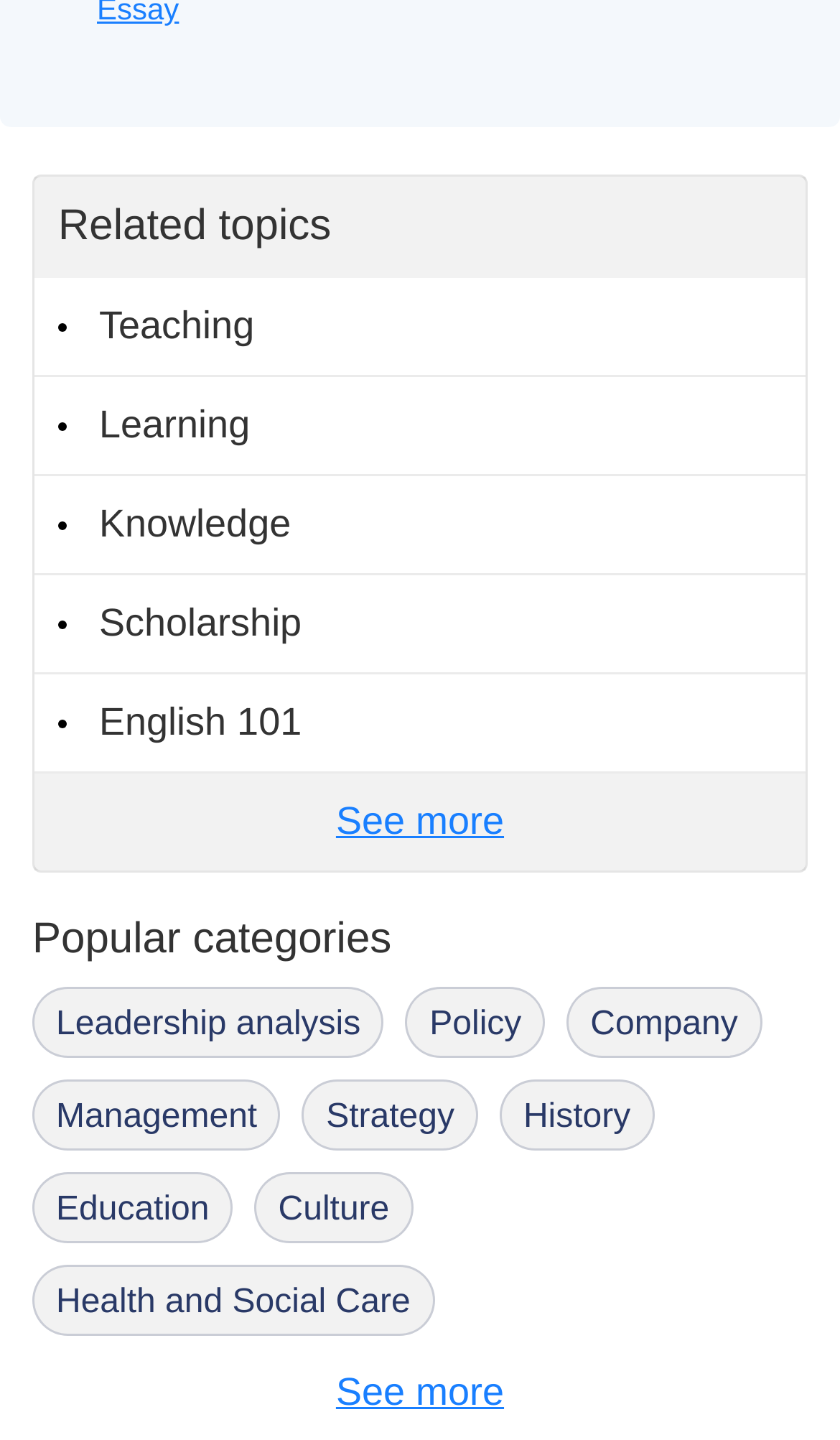Can you give a detailed response to the following question using the information from the image? How many popular categories are listed?

There are 6 popular categories listed because there are 6 link elements under the 'Popular categories' static text element, which has a bounding box coordinate of [0.038, 0.636, 0.466, 0.669]. These link elements are 'Leadership analysis', 'Policy', 'Company', 'Management', 'Strategy', and 'History'.